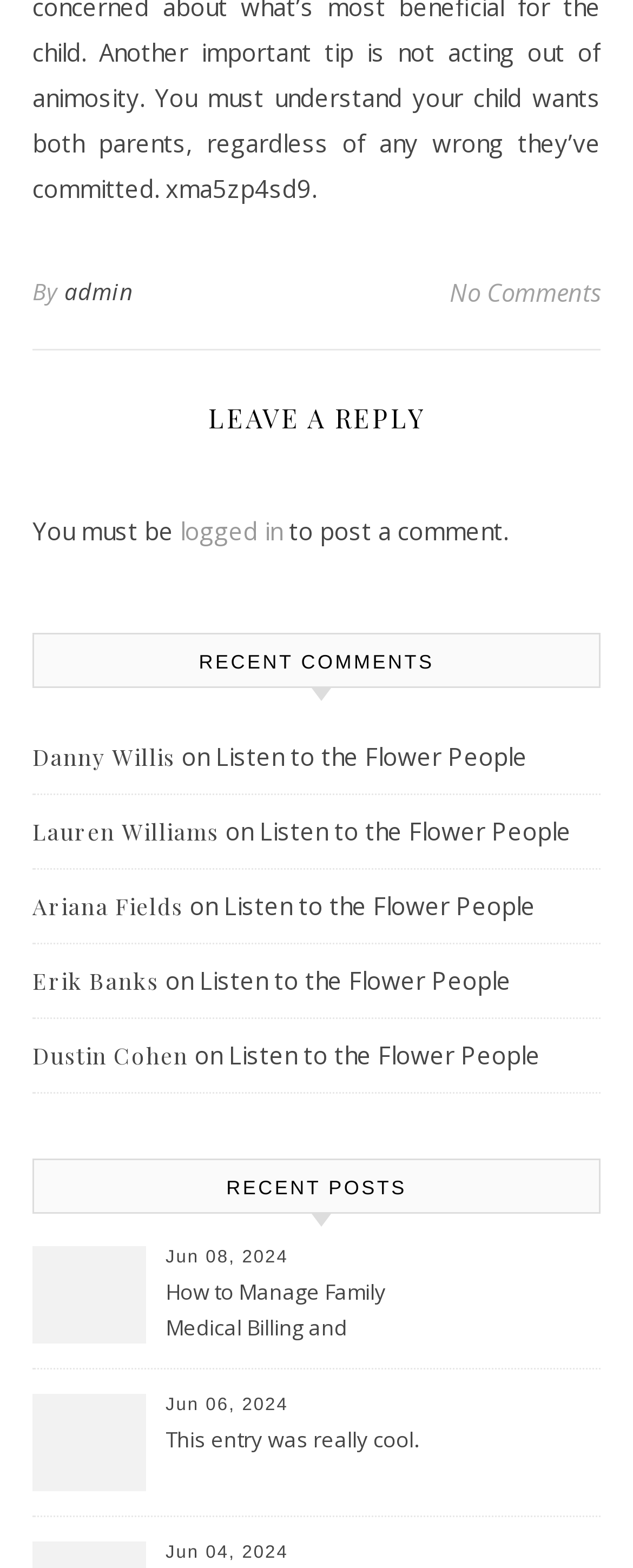What is the format of the dates listed under 'RECENT POSTS'?
Answer the question with a detailed explanation, including all necessary information.

The dates listed under 'RECENT POSTS' are in the format 'Month Day, Year', such as 'Jun 08, 2024' and 'Jun 06, 2024'. This format is commonly used to display dates on websites.